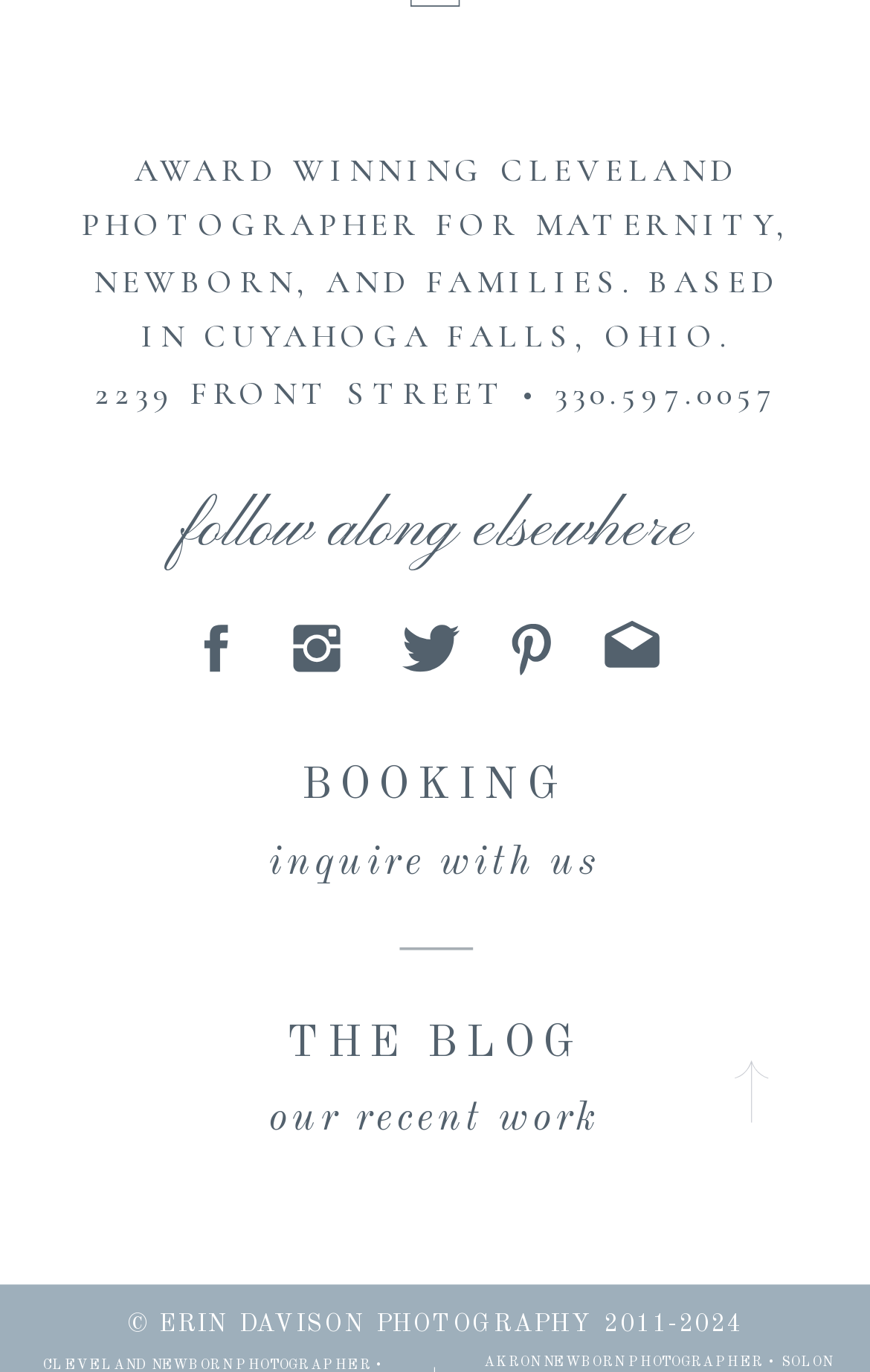Determine the bounding box coordinates for the area that should be clicked to carry out the following instruction: "follow the photographer on social media".

[0.825, 0.773, 0.9, 0.818]